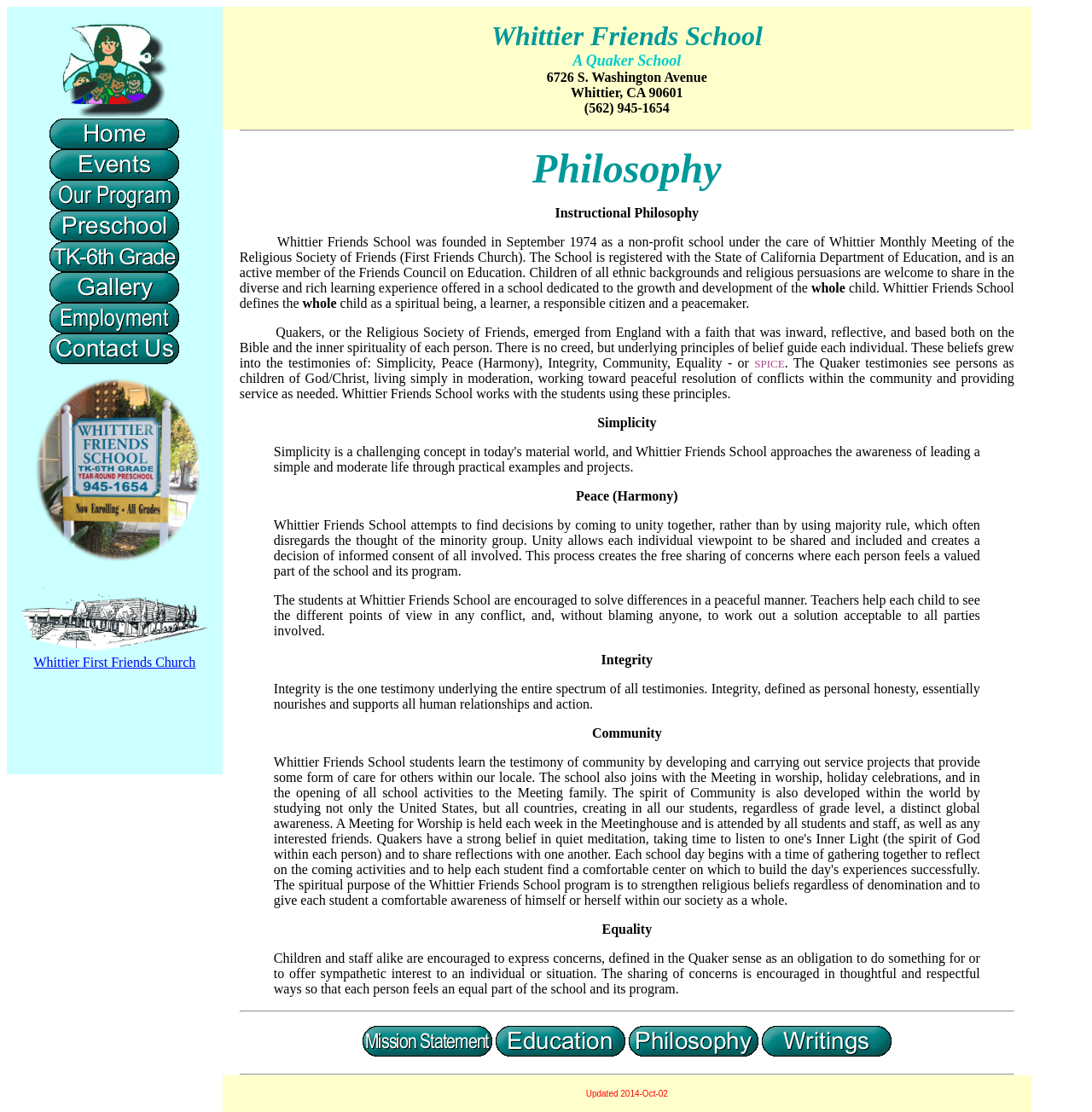Can you show the bounding box coordinates of the region to click on to complete the task described in the instruction: "View Philosophy"?

[0.488, 0.131, 0.661, 0.172]